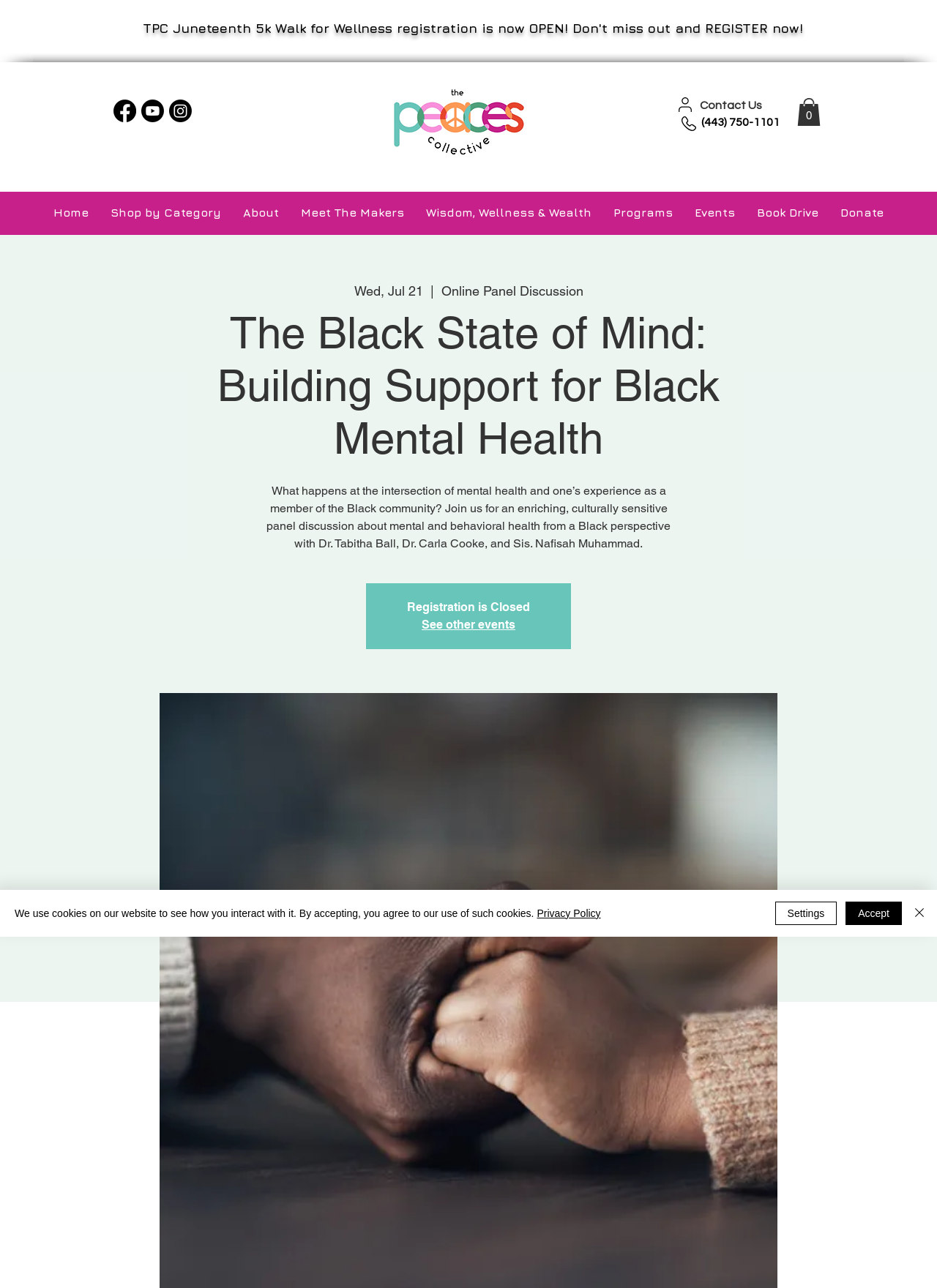Locate the bounding box coordinates of the area you need to click to fulfill this instruction: 'Call (443) 750-1101'. The coordinates must be in the form of four float numbers ranging from 0 to 1: [left, top, right, bottom].

[0.748, 0.09, 0.832, 0.1]